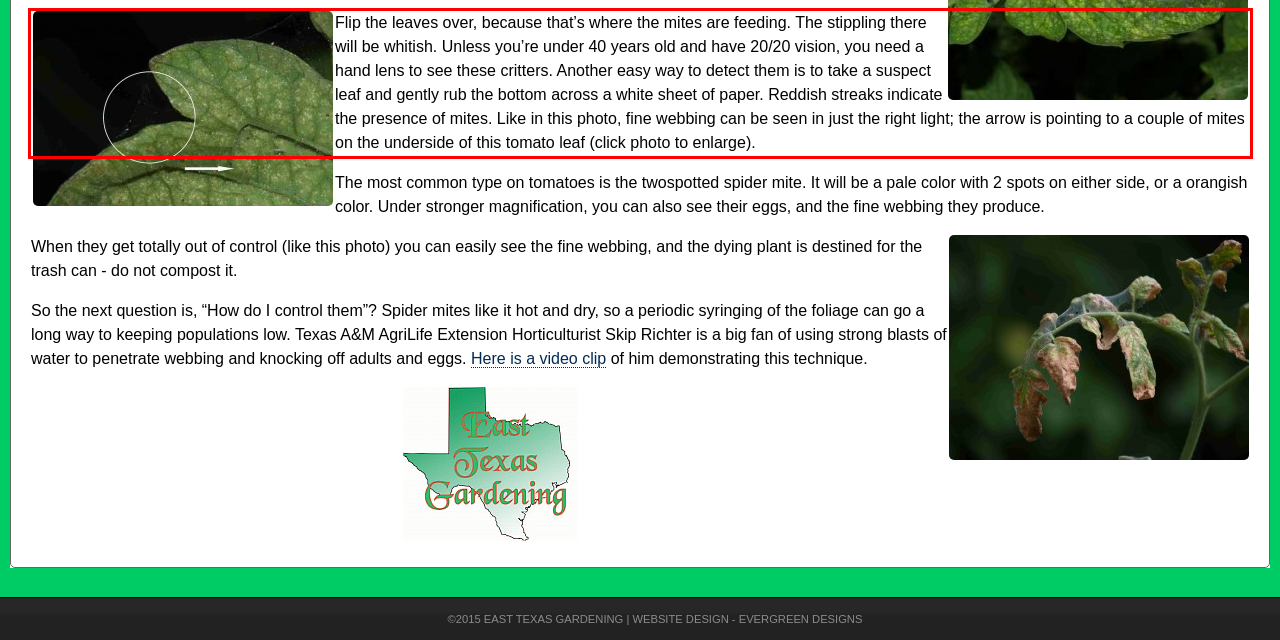Given a webpage screenshot, locate the red bounding box and extract the text content found inside it.

Flip the leaves over, because that’s where the mites are feeding. The stippling there will be whitish. Unless you’re under 40 years old and have 20/20 vision, you need a hand lens to see these critters. Another easy way to detect them is to take a suspect leaf and gently rub the bottom across a white sheet of paper. Reddish streaks indicate the presence of mites. Like in this photo, fine webbing can be seen in just the right light; the arrow is pointing to a couple of mites on the underside of this tomato leaf (click photo to enlarge).